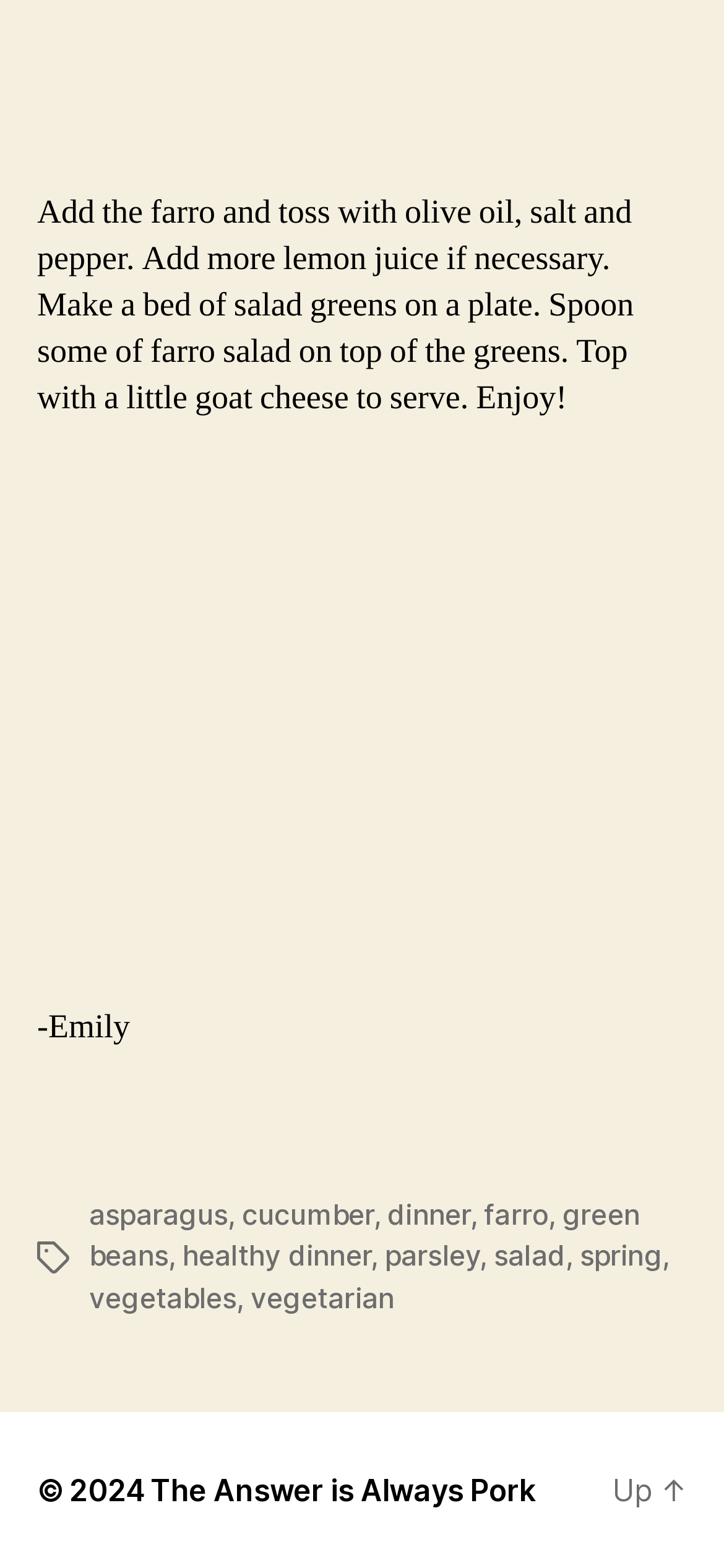What season is the salad recipe suitable for?
Using the information presented in the image, please offer a detailed response to the question.

The salad recipe is suitable for spring, as indicated by the tag 'spring' listed under the 'Tags' section.